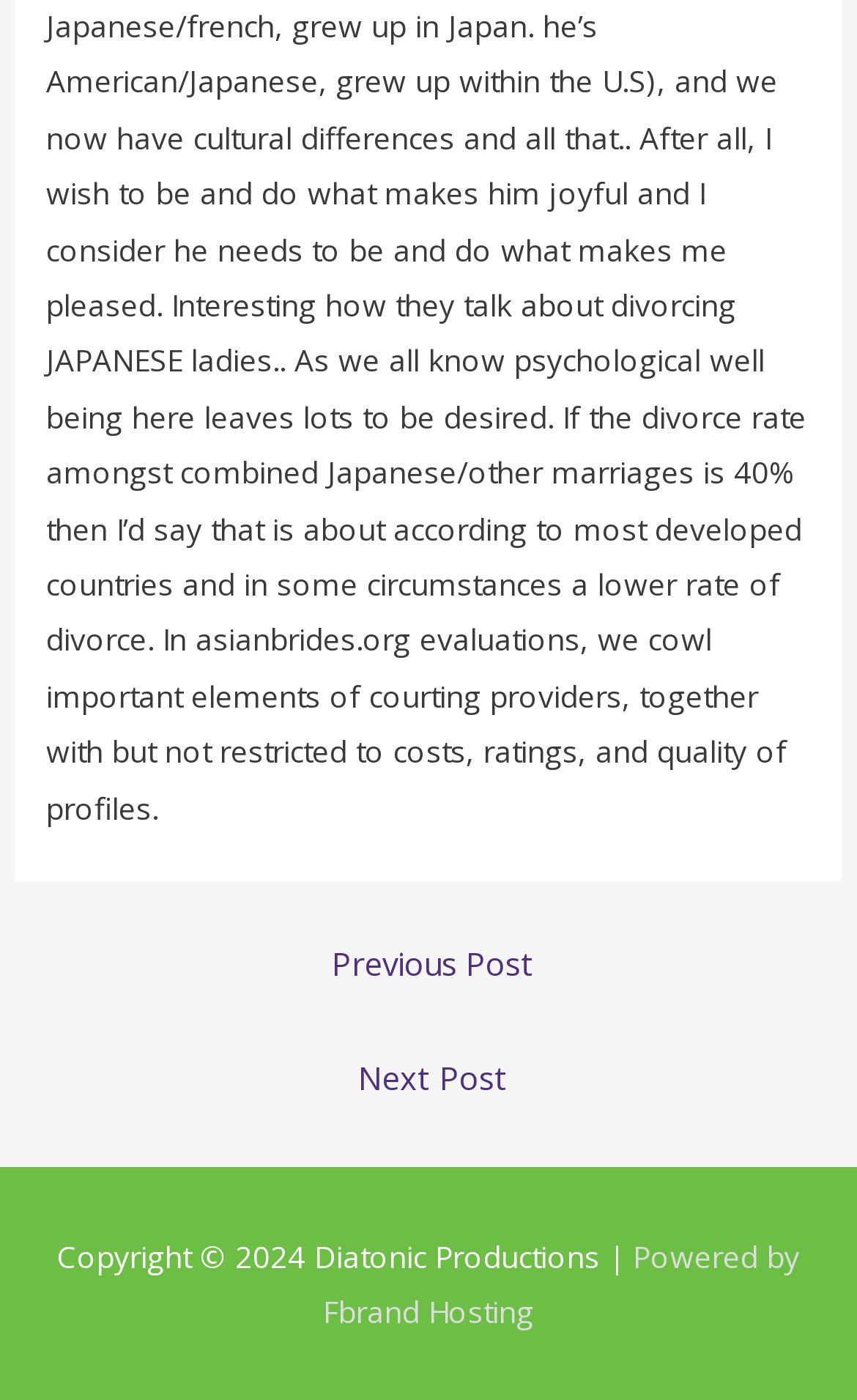Provide a short answer using a single word or phrase for the following question: 
What is the name of the hosting service used by the website?

Fbrand Hosting